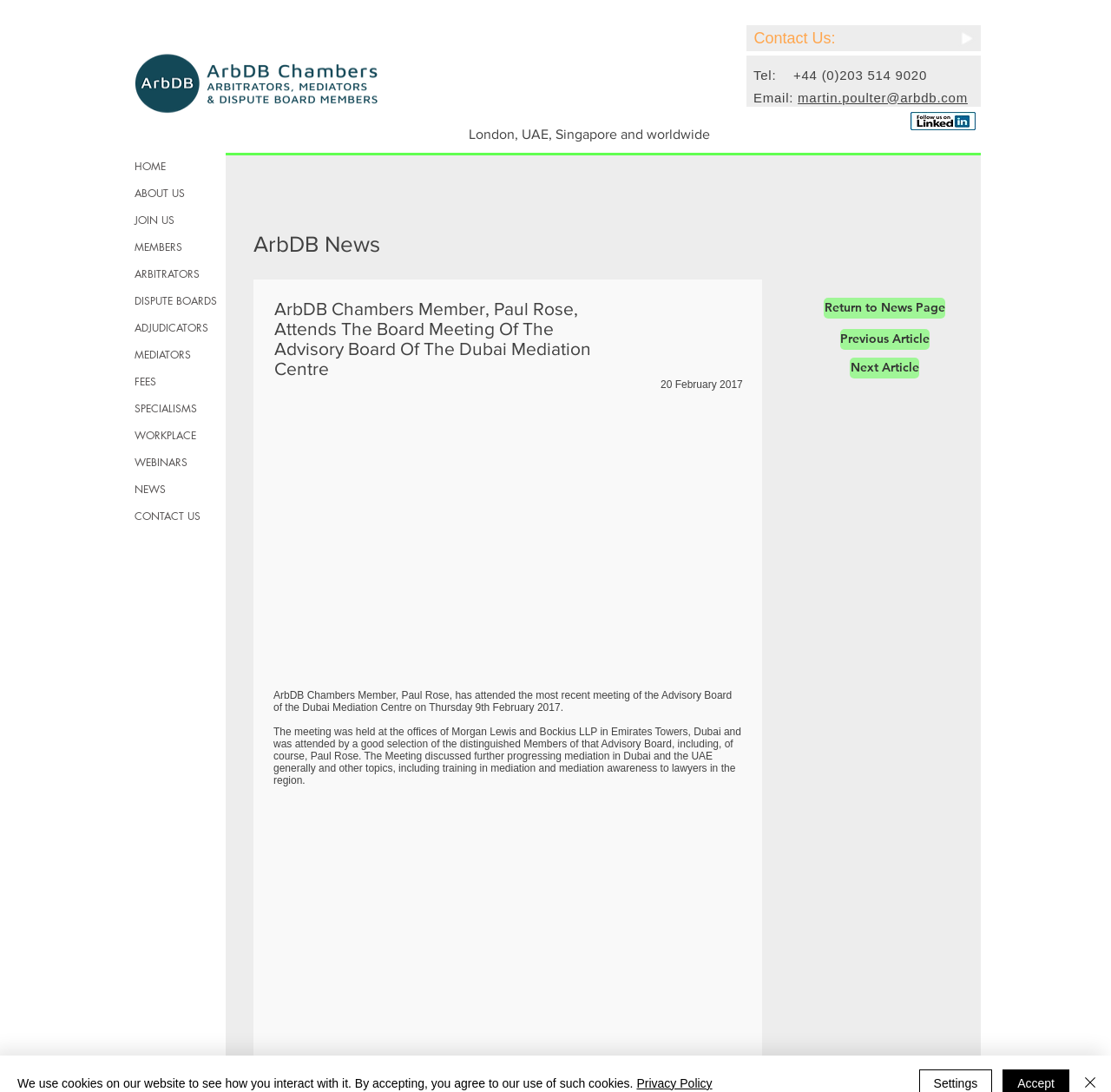Please specify the bounding box coordinates of the region to click in order to perform the following instruction: "View June 2020".

None